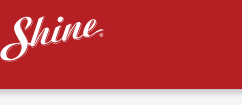Respond to the following question with a brief word or phrase:
What is the focus of the brand?

Exterior window cleaning and house washing